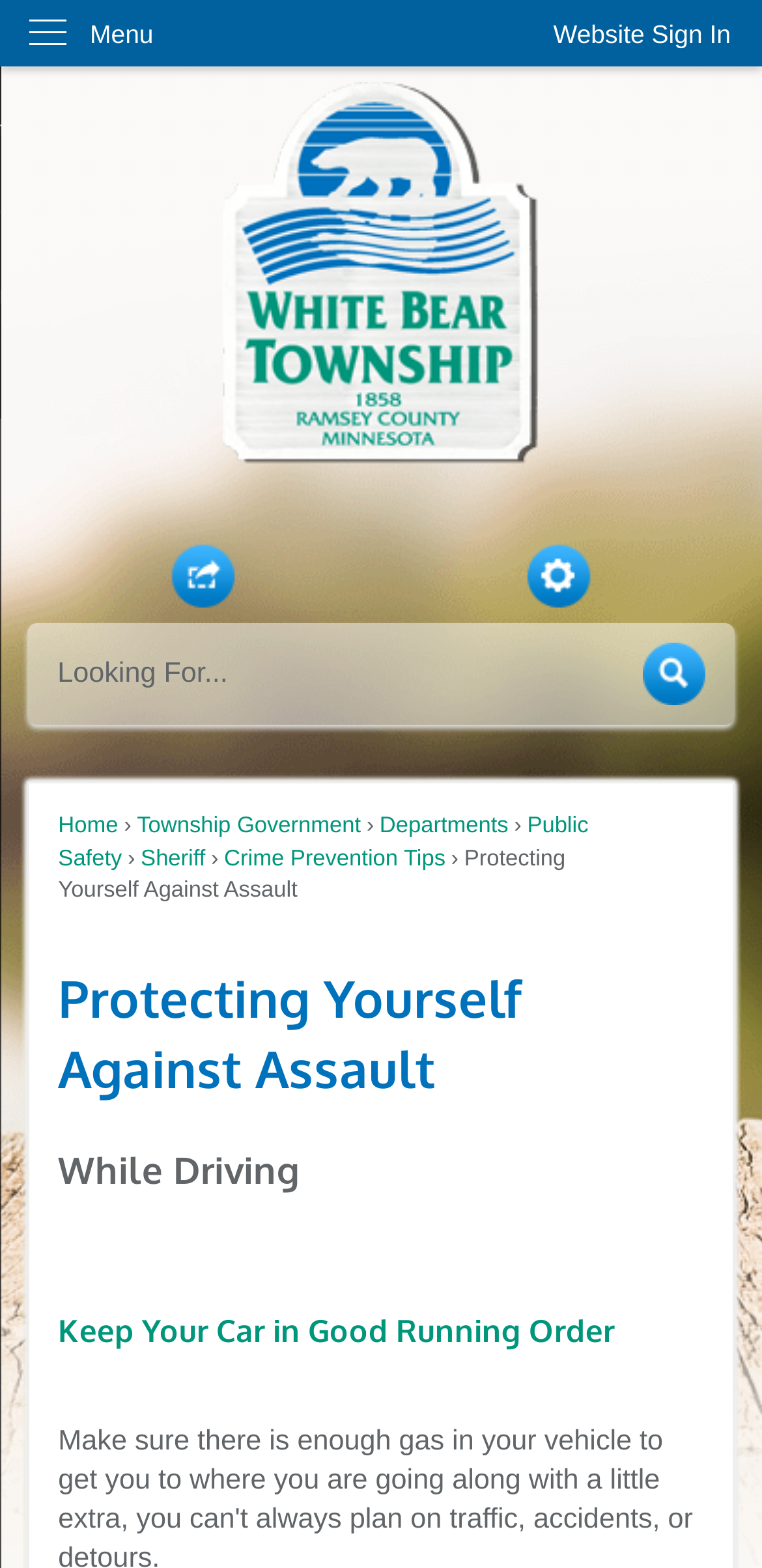How many subheadings are there in the main content?
Based on the image, provide your answer in one word or phrase.

2